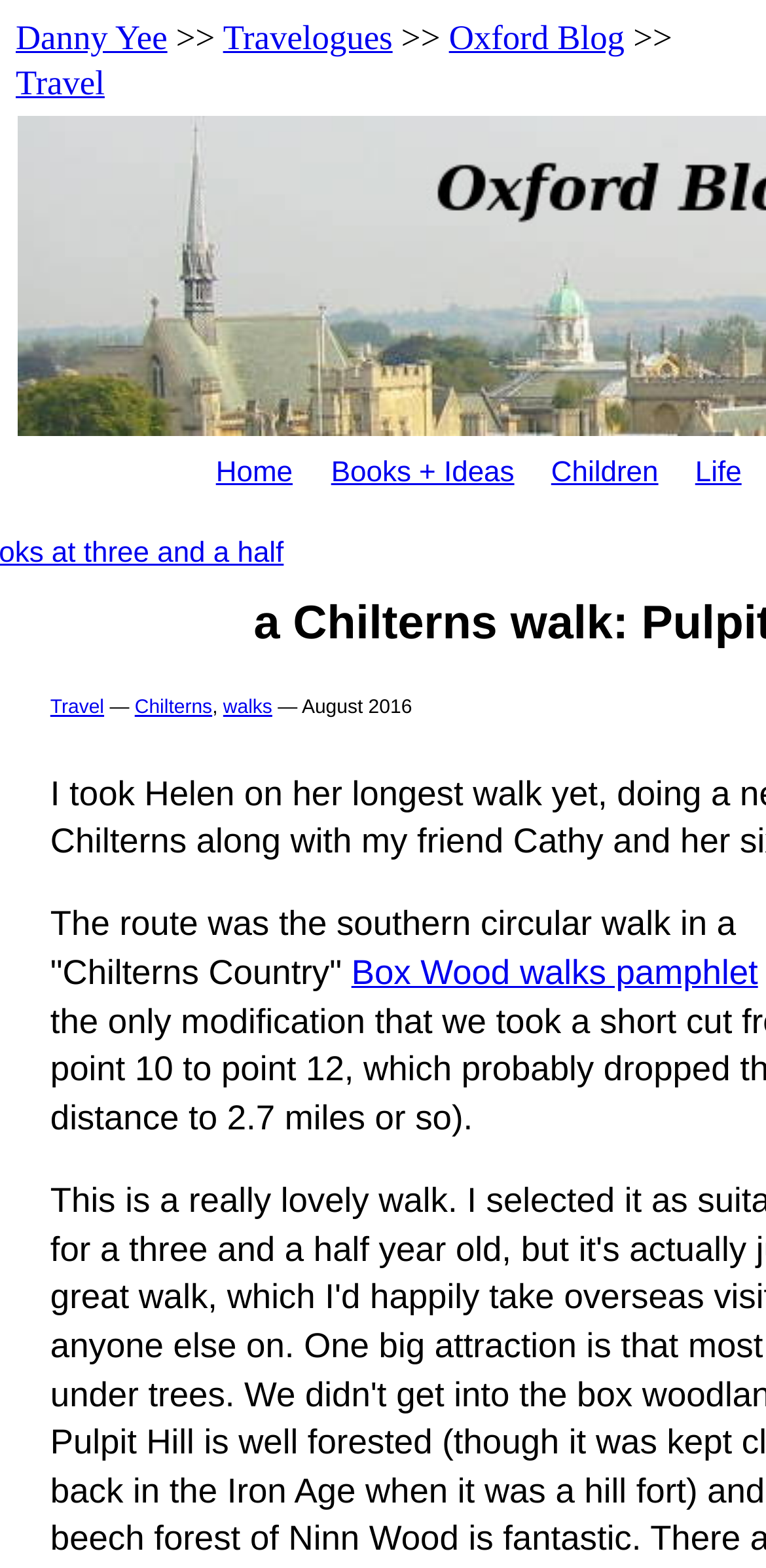Could you indicate the bounding box coordinates of the region to click in order to complete this instruction: "open Box Wood walks pamphlet".

[0.459, 0.608, 0.989, 0.633]